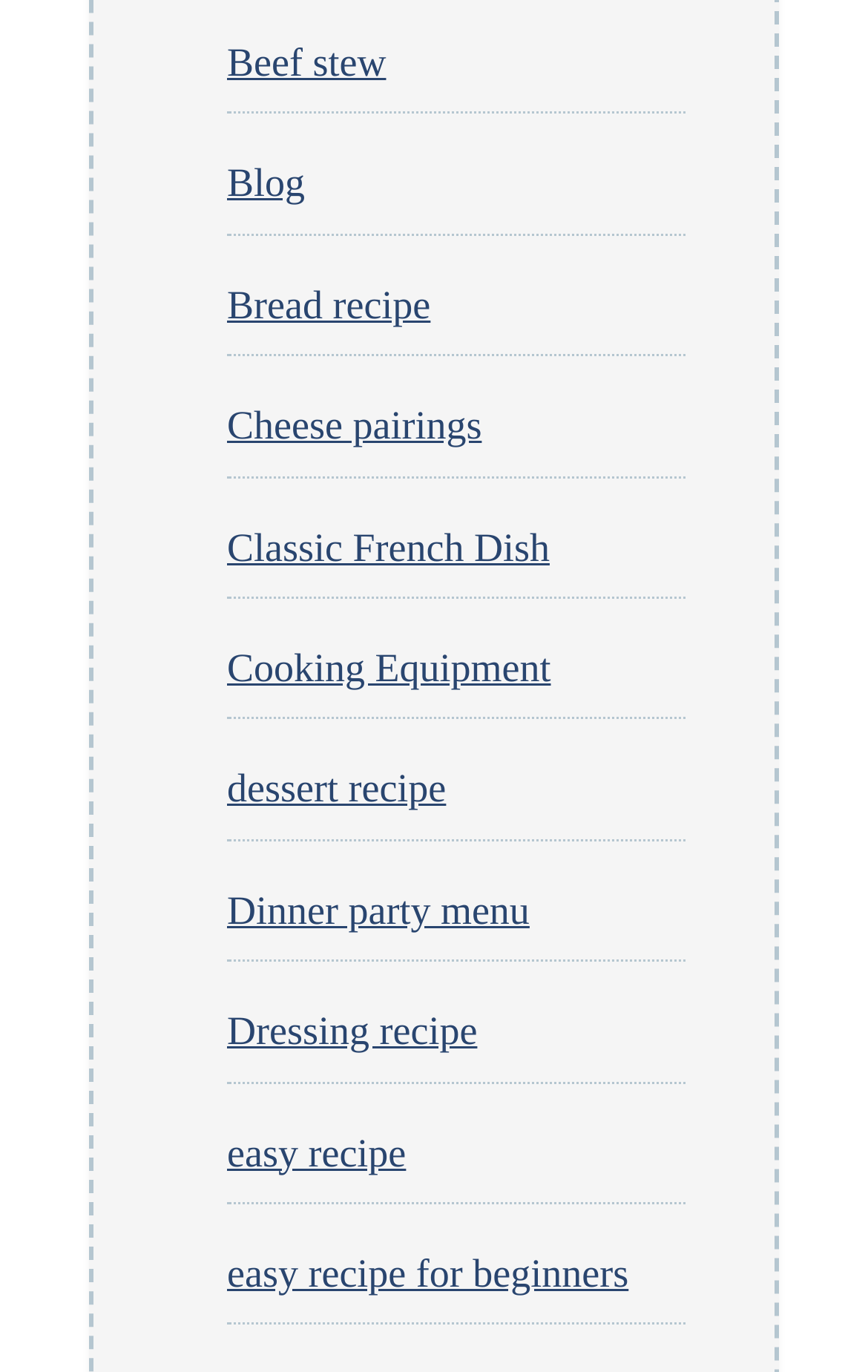How many links are related to recipes on the webpage?
Use the information from the image to give a detailed answer to the question.

I counted the number of link elements that have OCR text related to recipes, such as 'Bread recipe', 'dessert recipe', and 'easy recipe', and found a total of 9 links.